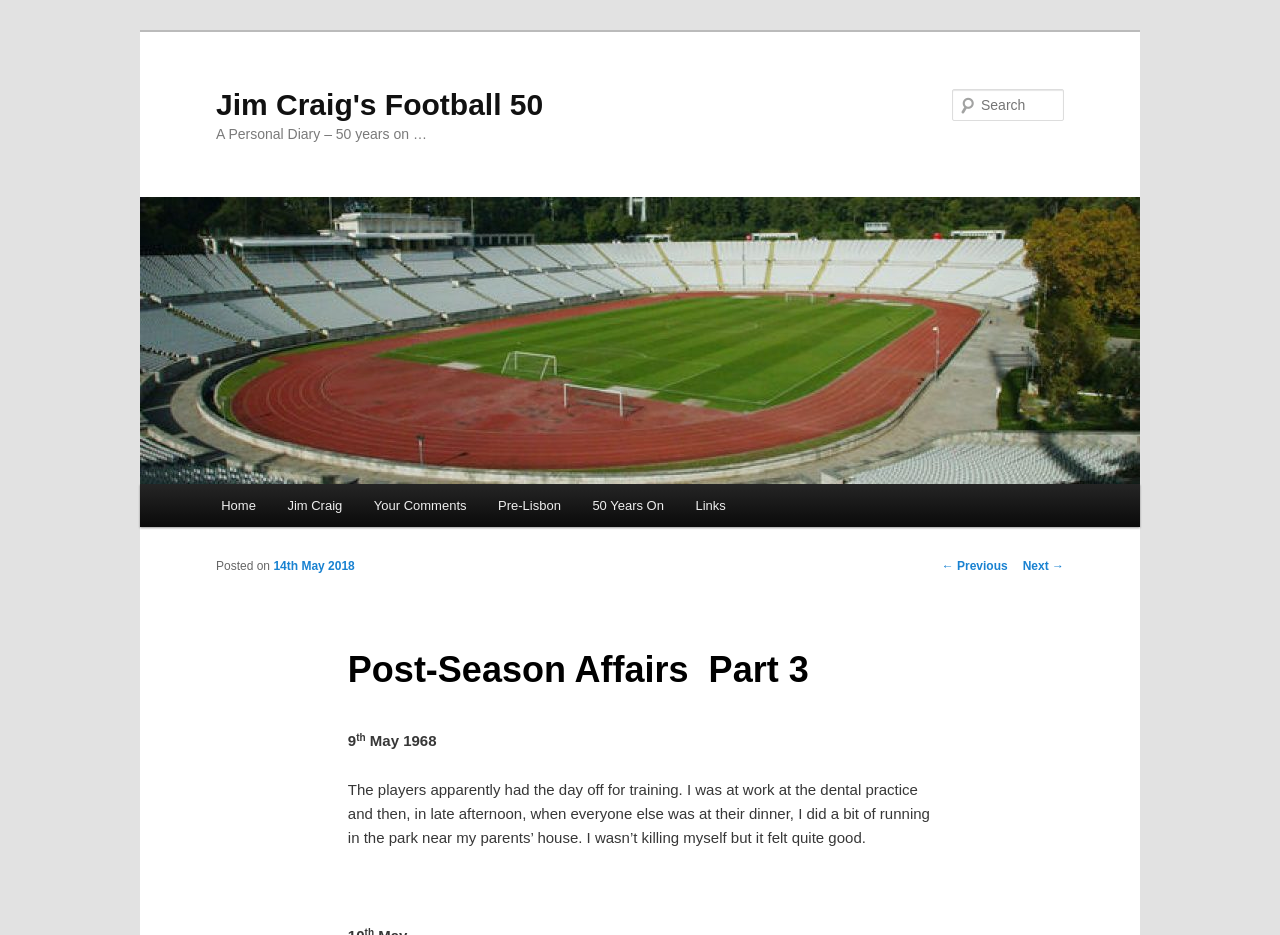Generate the title text from the webpage.

Jim Craig's Football 50